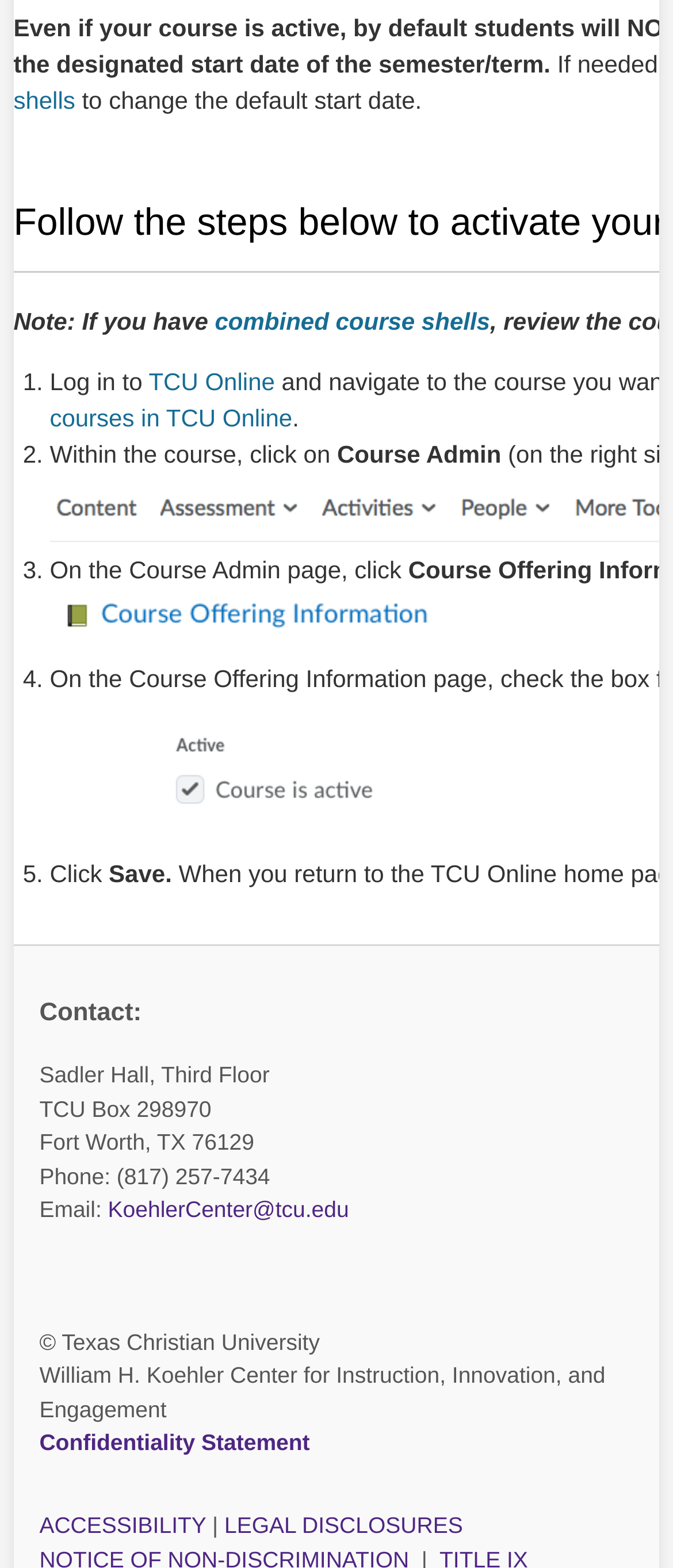Identify the bounding box for the UI element described as: "parent_node: Course Offering Information.". The coordinates should be four float numbers between 0 and 1, i.e., [left, top, right, bottom].

[0.074, 0.401, 0.658, 0.419]